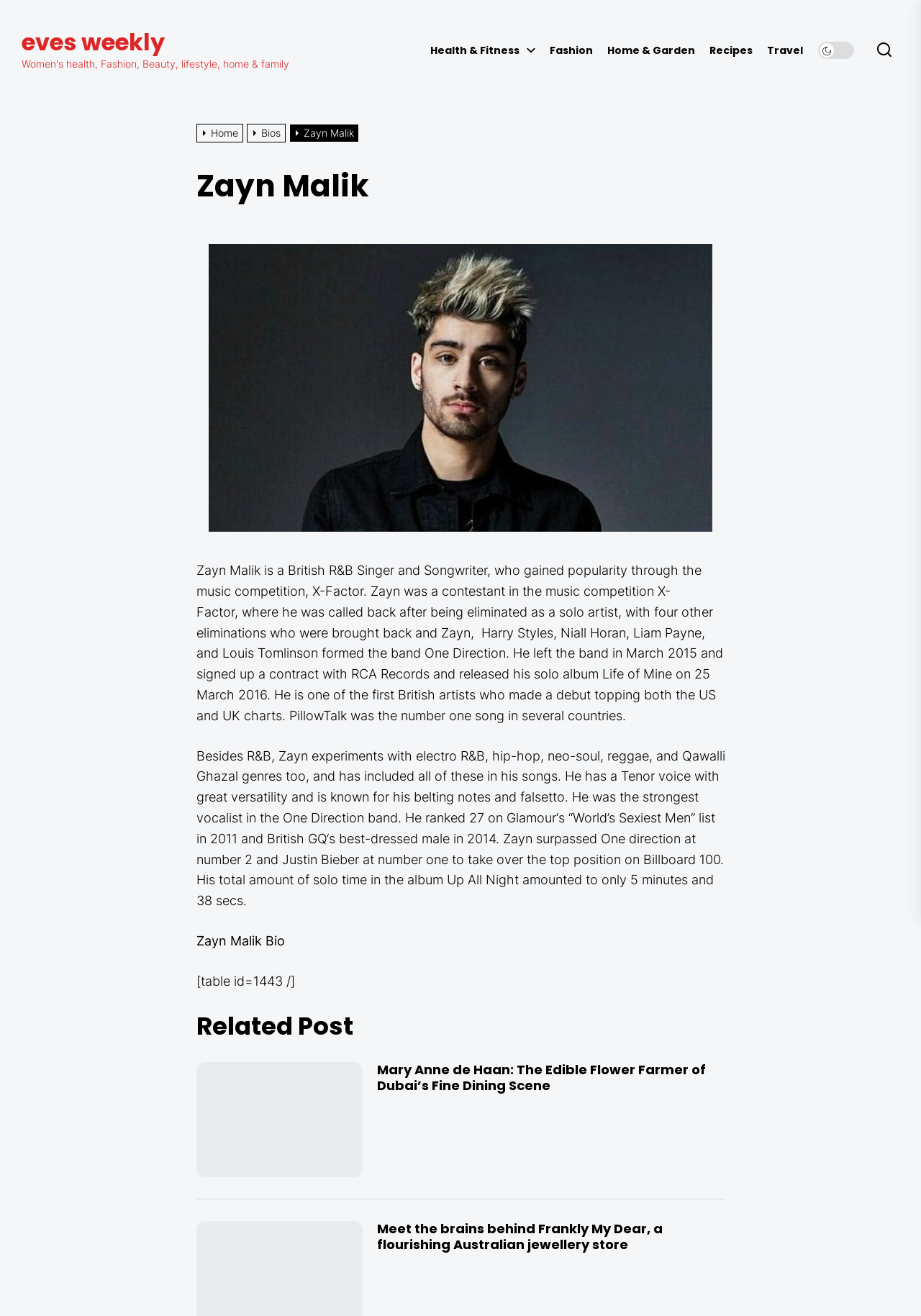Show the bounding box coordinates for the element that needs to be clicked to execute the following instruction: "Check out White Lies ticket giveaway". Provide the coordinates in the form of four float numbers between 0 and 1, i.e., [left, top, right, bottom].

None